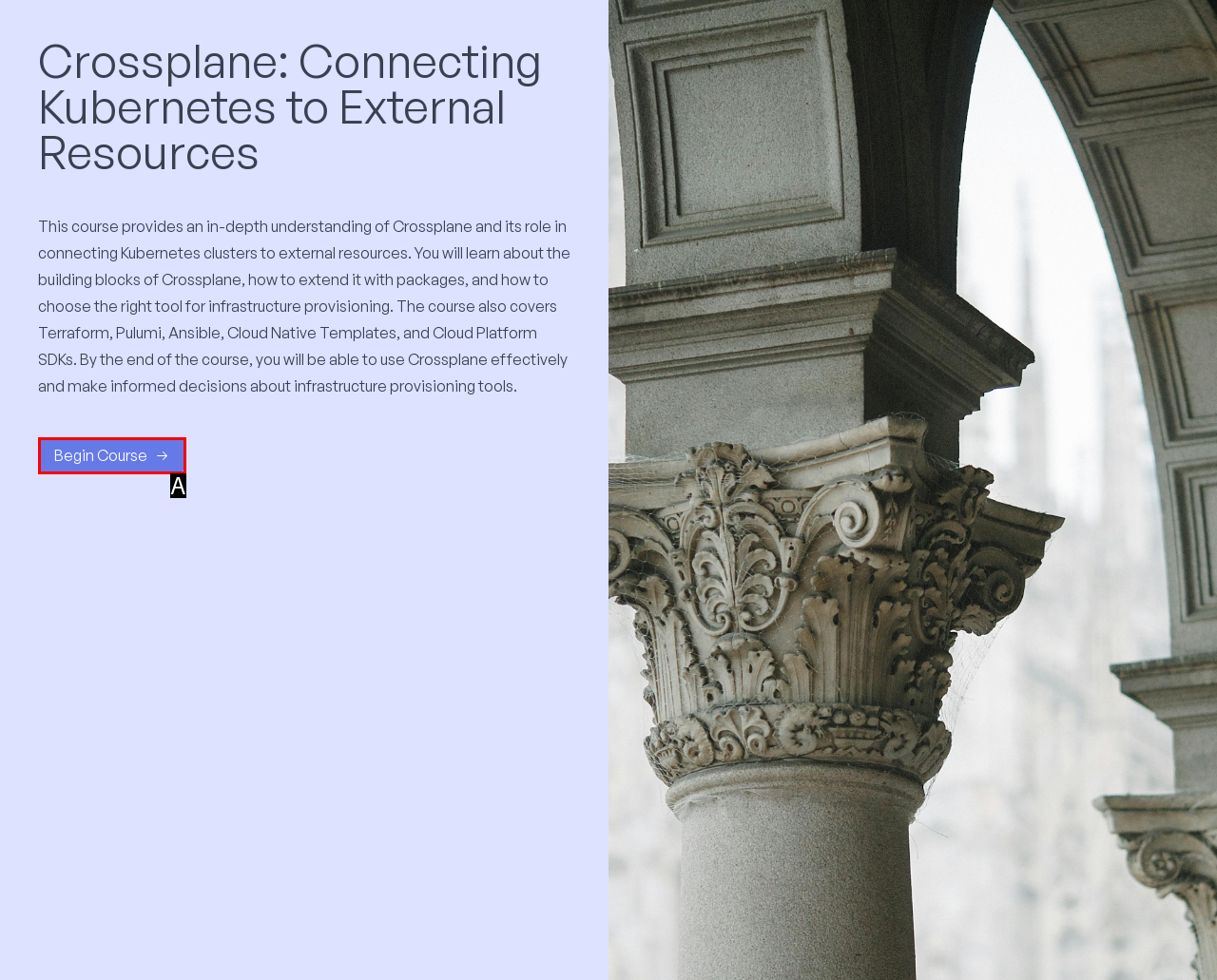From the description: Begin Course, identify the option that best matches and reply with the letter of that option directly.

A